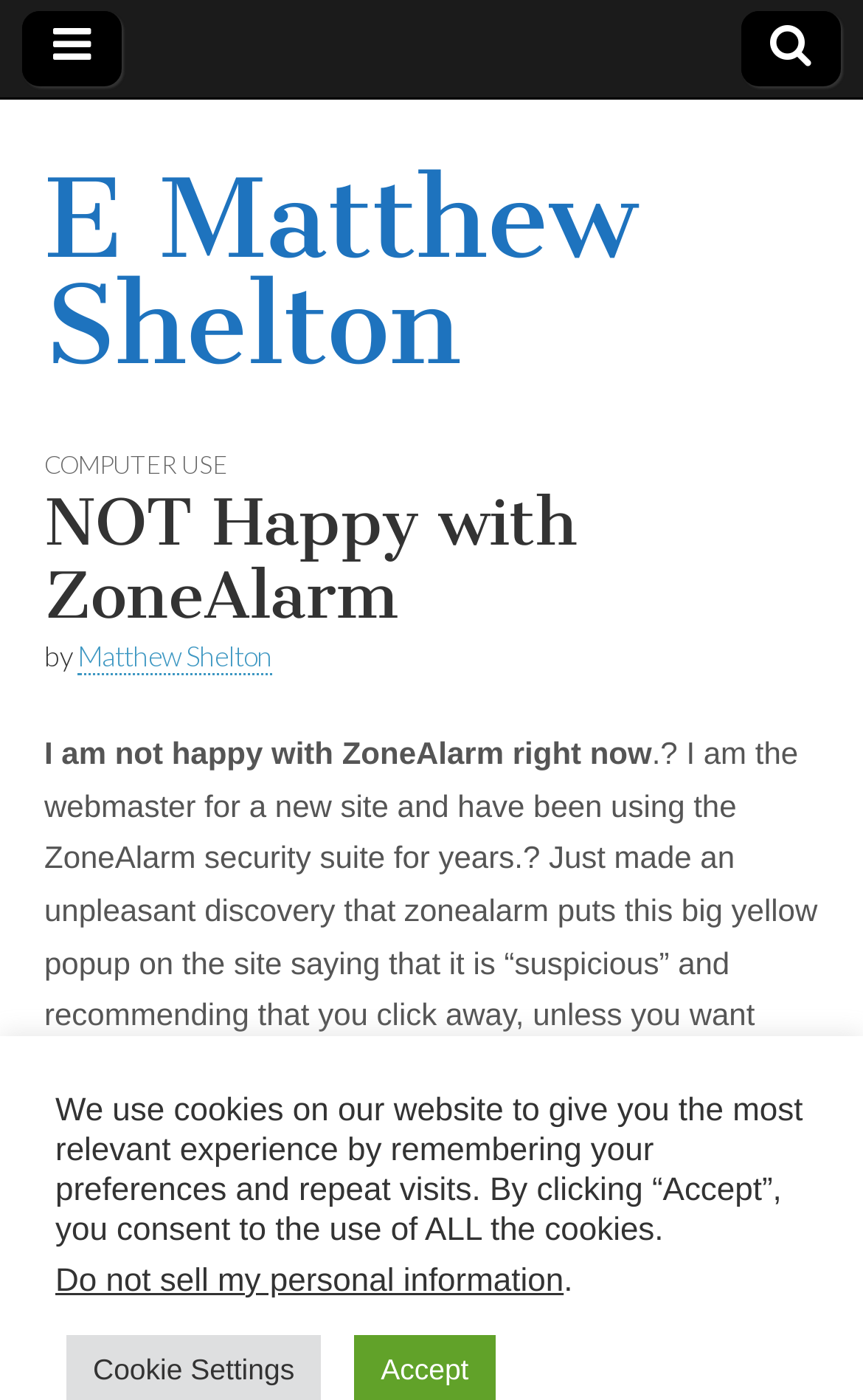Identify the title of the webpage and provide its text content.

NOT Happy with ZoneAlarm